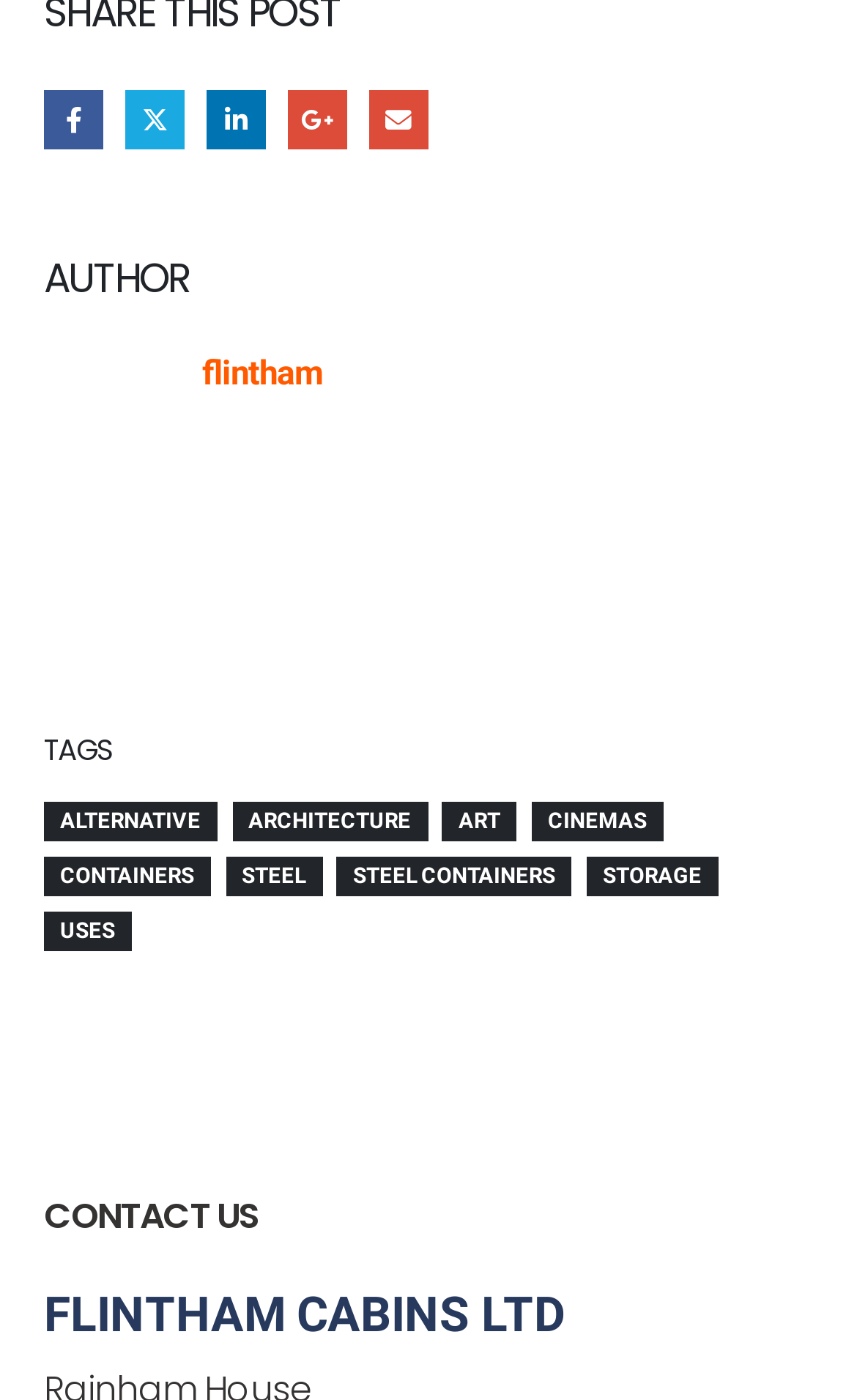Please answer the following query using a single word or phrase: 
What is the author's name?

flintham